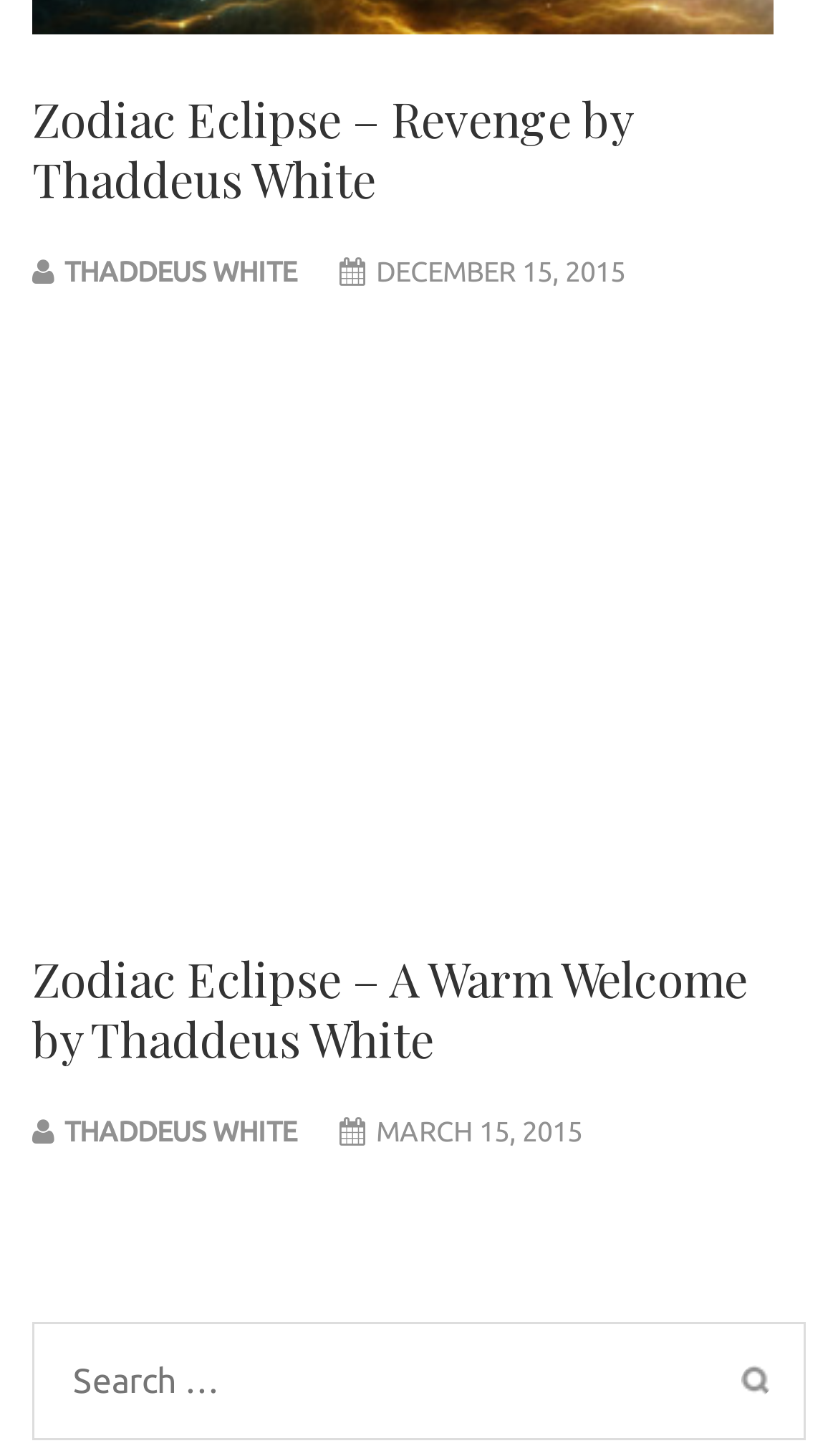What is the purpose of the input field at the bottom of the page?
Please analyze the image and answer the question with as much detail as possible.

I found the input field at the bottom of the page by looking at the search element, which is a child of the root element. The search element has a static text child with the text 'Search for:' and a searchbox child. The searchbox is likely used for searching, and the button next to it is labeled 'Search'.